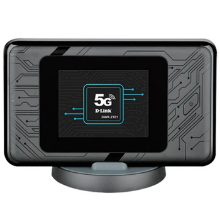Detail all significant aspects of the image you see.

The image showcases the **Teltonika RUTX50**, a WiFi 5 4G LTE/5G Cat 20 Router featuring two embedded SIM slots. The design prominently includes a sleek black exterior with a front-facing display that highlights its 5G capabilities, reflecting the modern technology embedded within. This router is tailored for robust connectivity, making it ideal for both residential and industrial environments where reliable internet access is paramount. It is currently priced at **£503.00**, emphasizing its premium features in the realm of high-speed networking solutions.